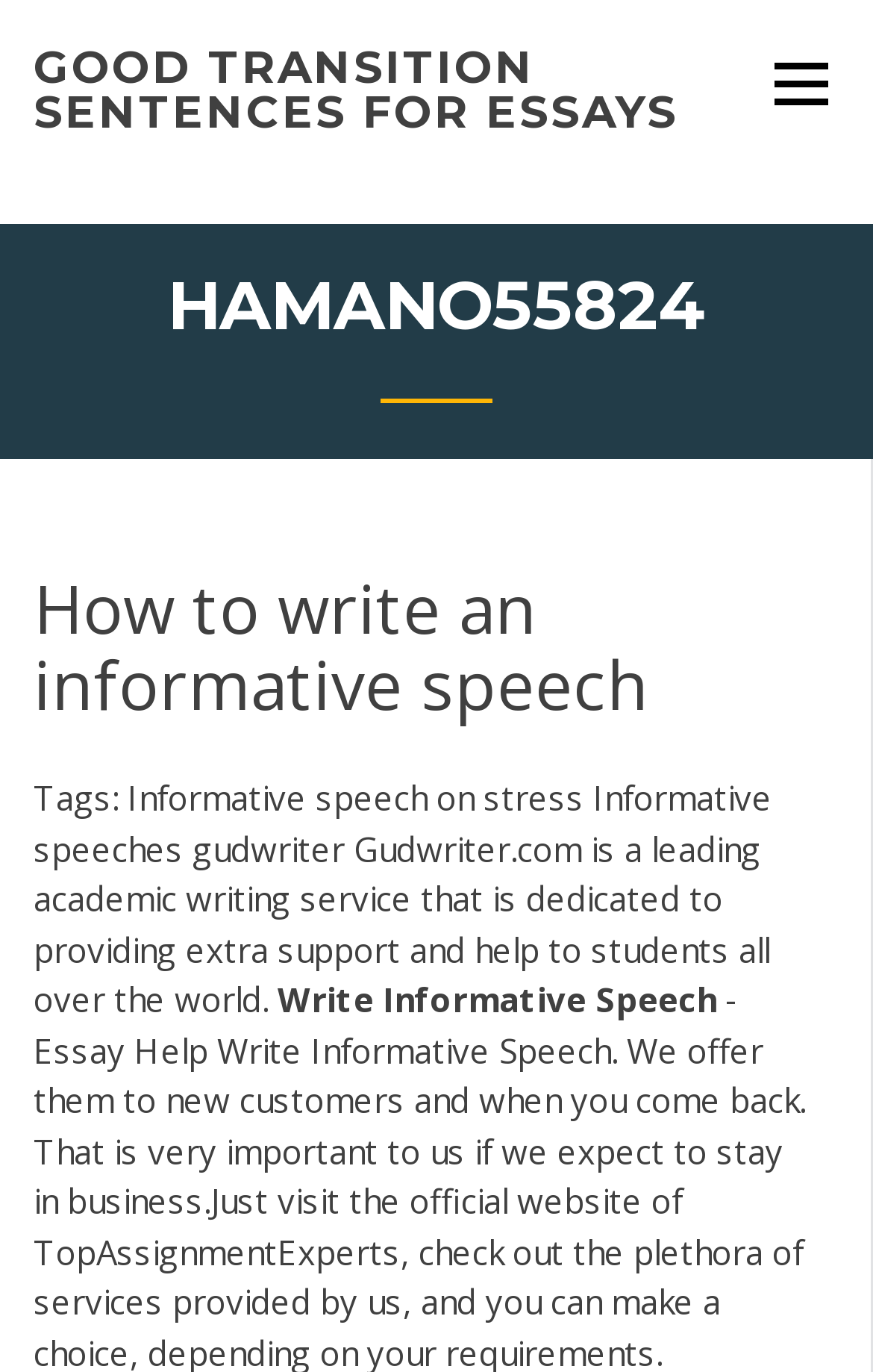How many words are in the title of the webpage?
Please answer the question with a detailed and comprehensive explanation.

The title of the webpage is 'How to write an informative speech'. Counting the individual words, we get 1. How, 2. to, 3. write, 4. an, 5. informative, 6. speech, which makes a total of 7 words.